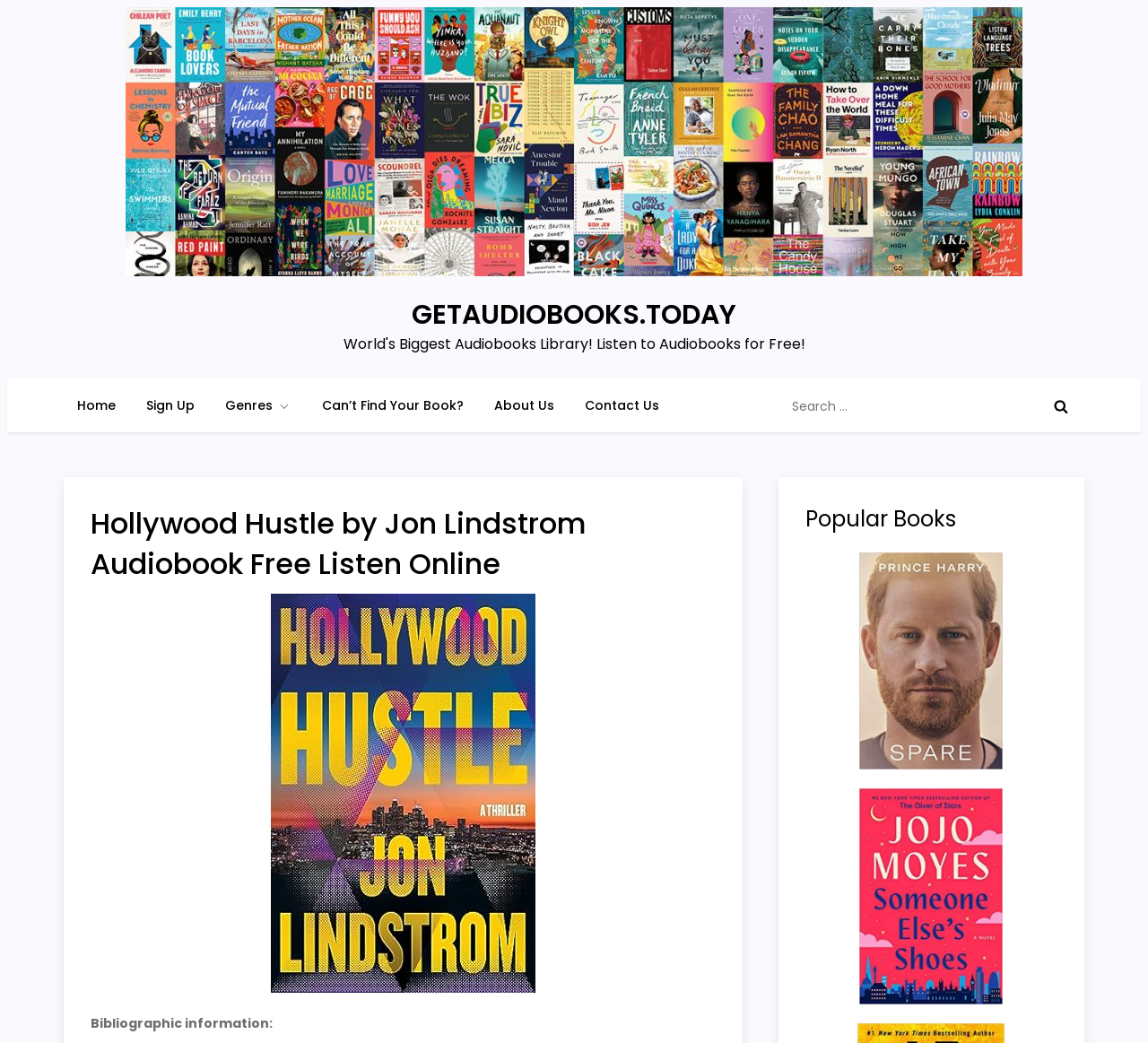Identify the bounding box coordinates for the element you need to click to achieve the following task: "Contact us". Provide the bounding box coordinates as four float numbers between 0 and 1, in the form [left, top, right, bottom].

[0.498, 0.363, 0.586, 0.414]